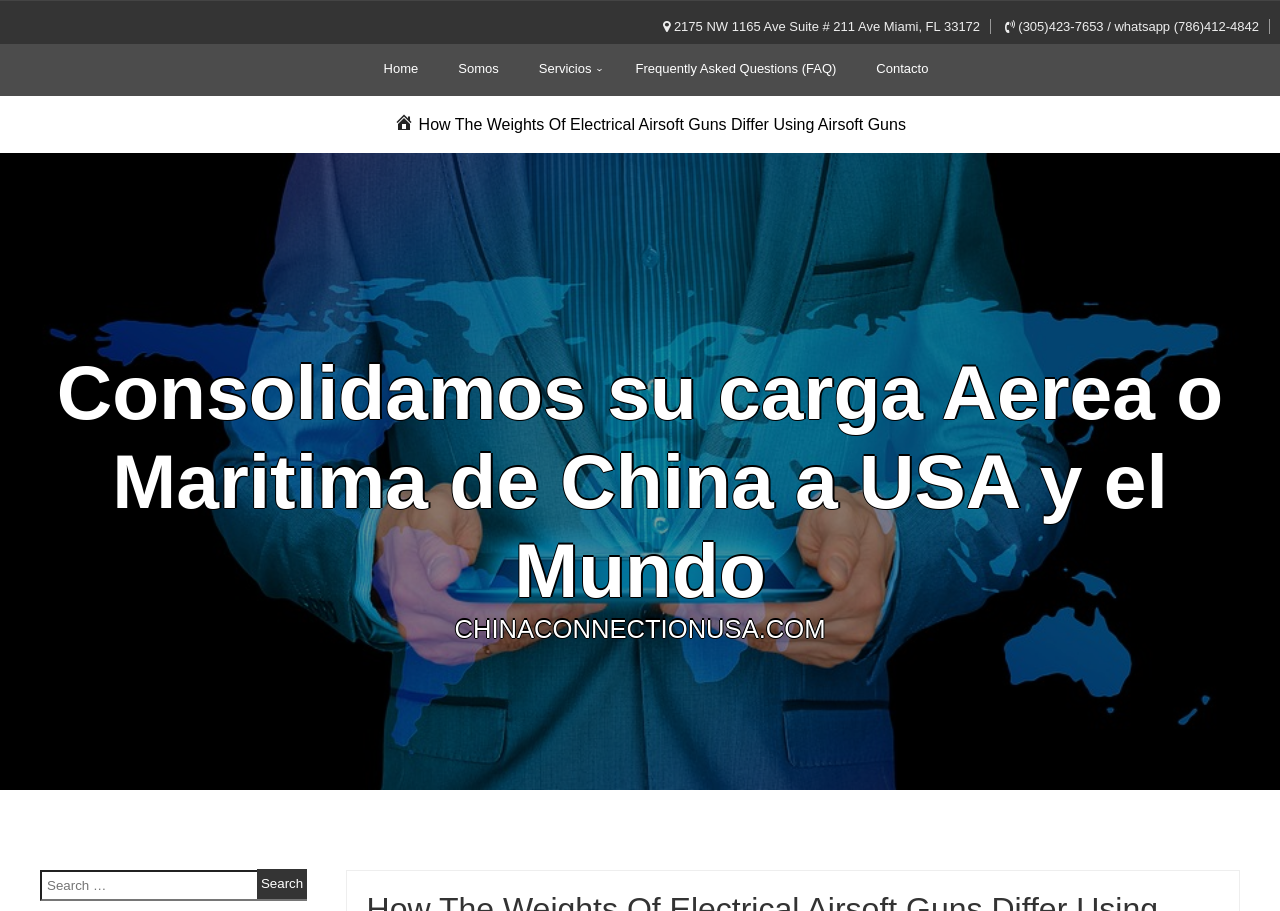Indicate the bounding box coordinates of the clickable region to achieve the following instruction: "Search for something."

[0.031, 0.955, 0.24, 0.989]